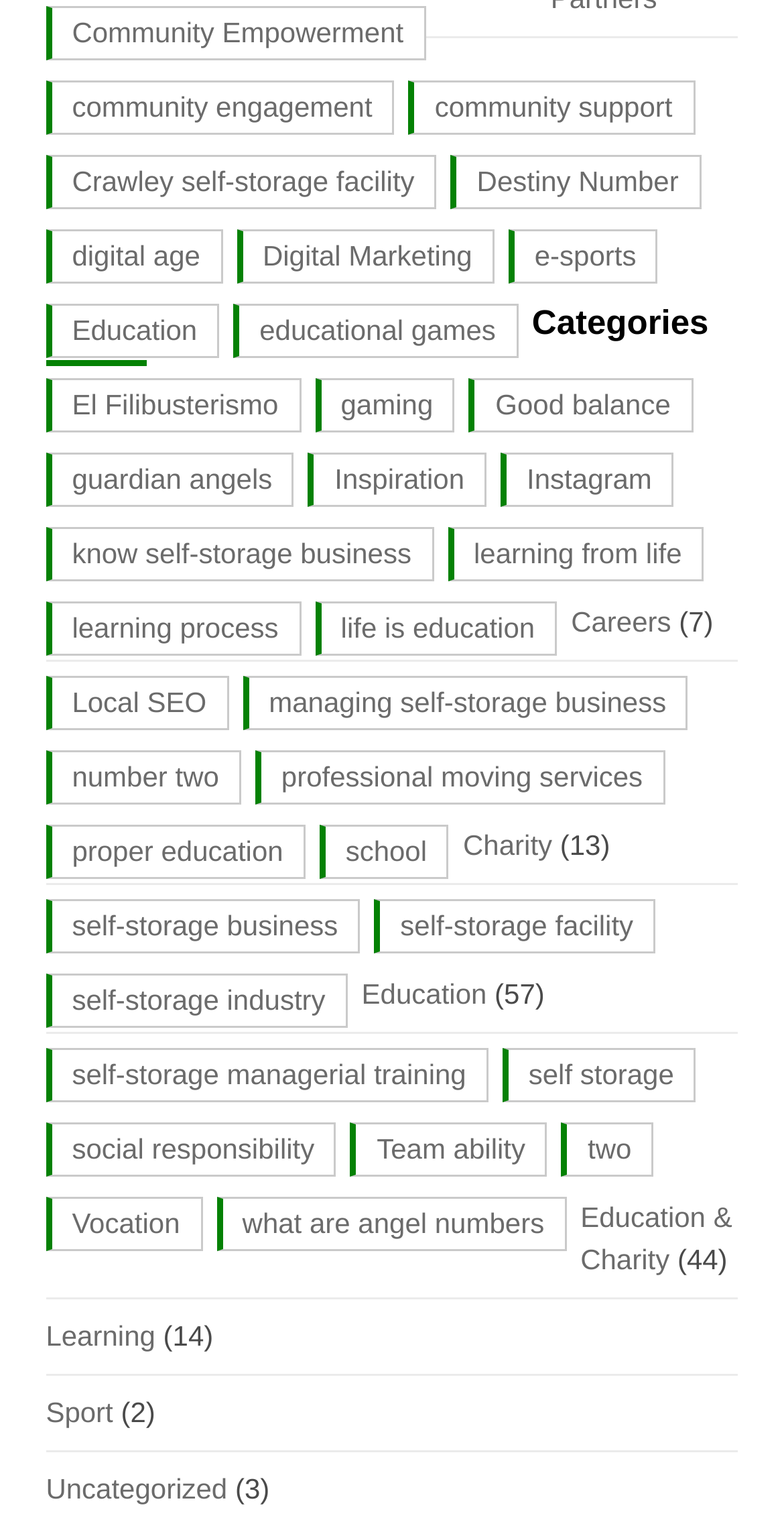Specify the bounding box coordinates of the area to click in order to follow the given instruction: "Explore self-storage business."

[0.058, 0.589, 0.459, 0.625]